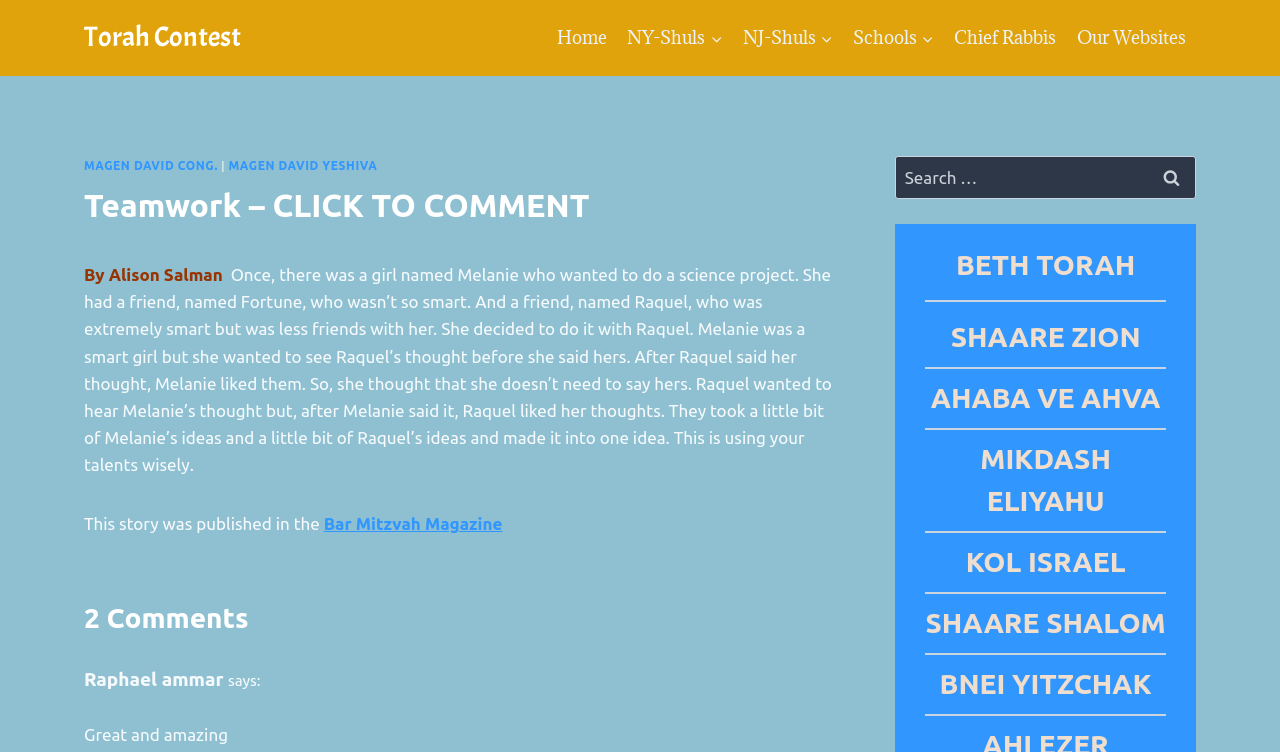Please identify the coordinates of the bounding box that should be clicked to fulfill this instruction: "Read the article by Alison Salman".

[0.066, 0.352, 0.65, 0.631]